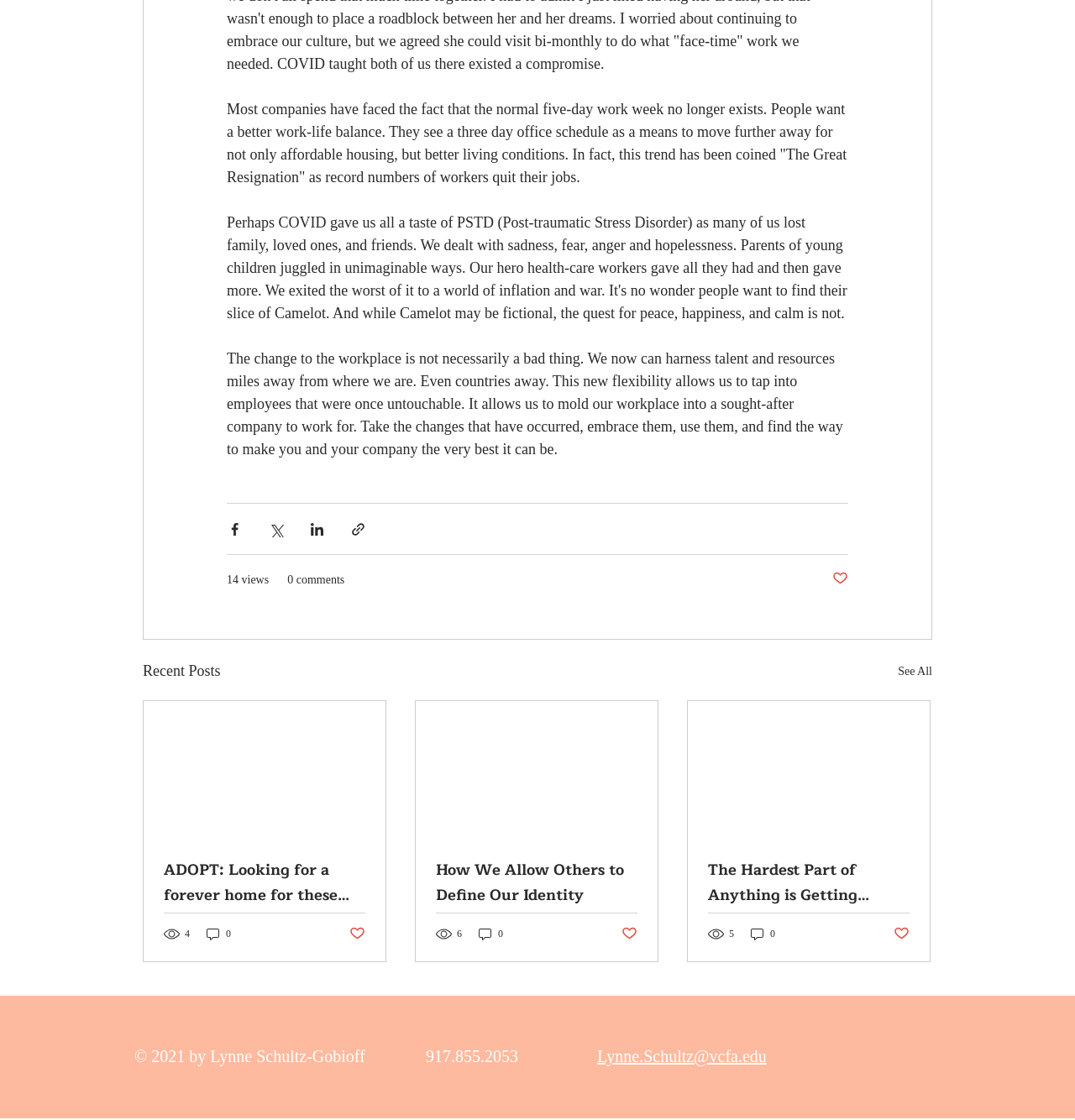Determine the bounding box coordinates of the clickable region to execute the instruction: "Share via Facebook". The coordinates should be four float numbers between 0 and 1, denoted as [left, top, right, bottom].

[0.211, 0.465, 0.226, 0.48]